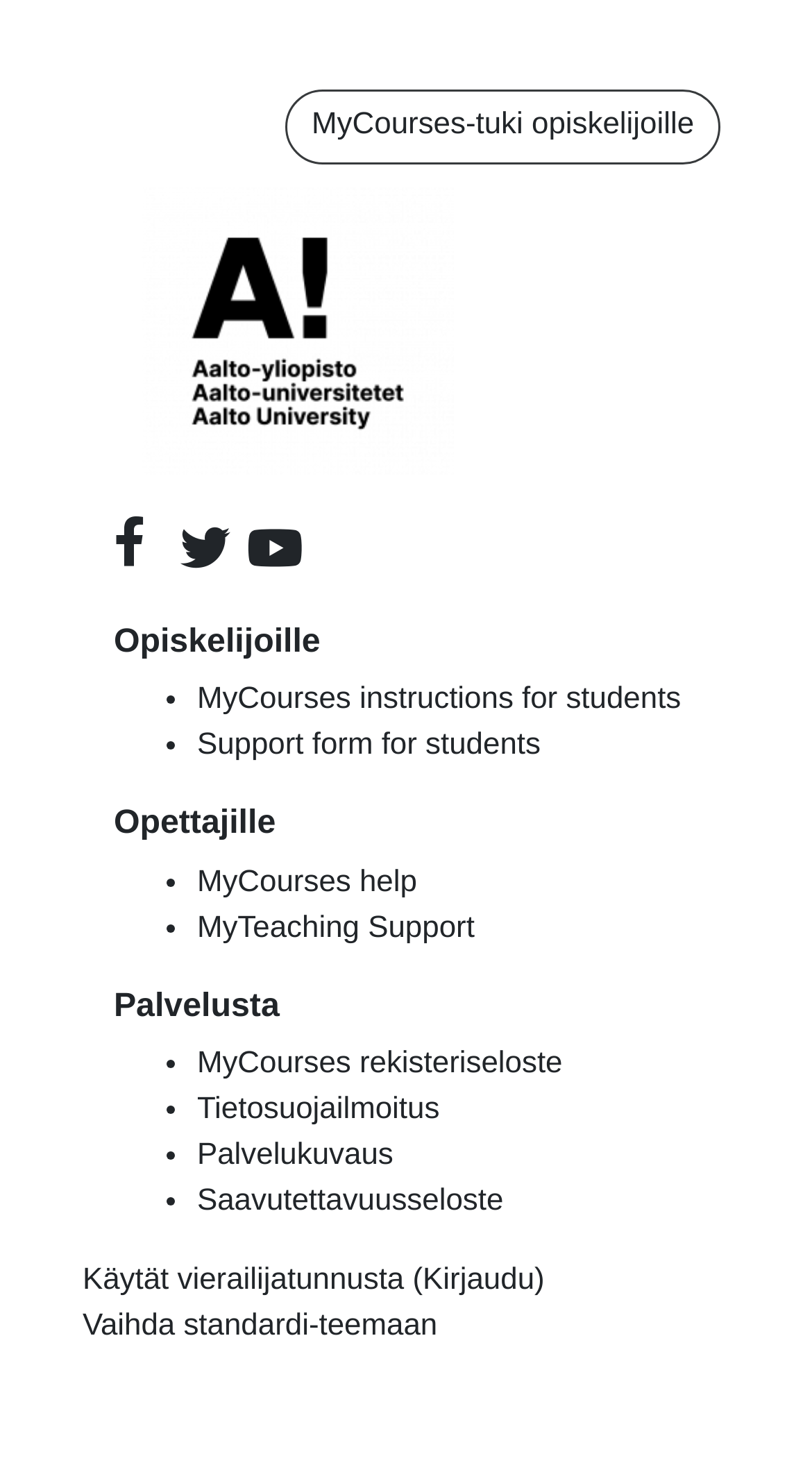Respond to the question below with a single word or phrase:
How many sections are there on the webpage?

3